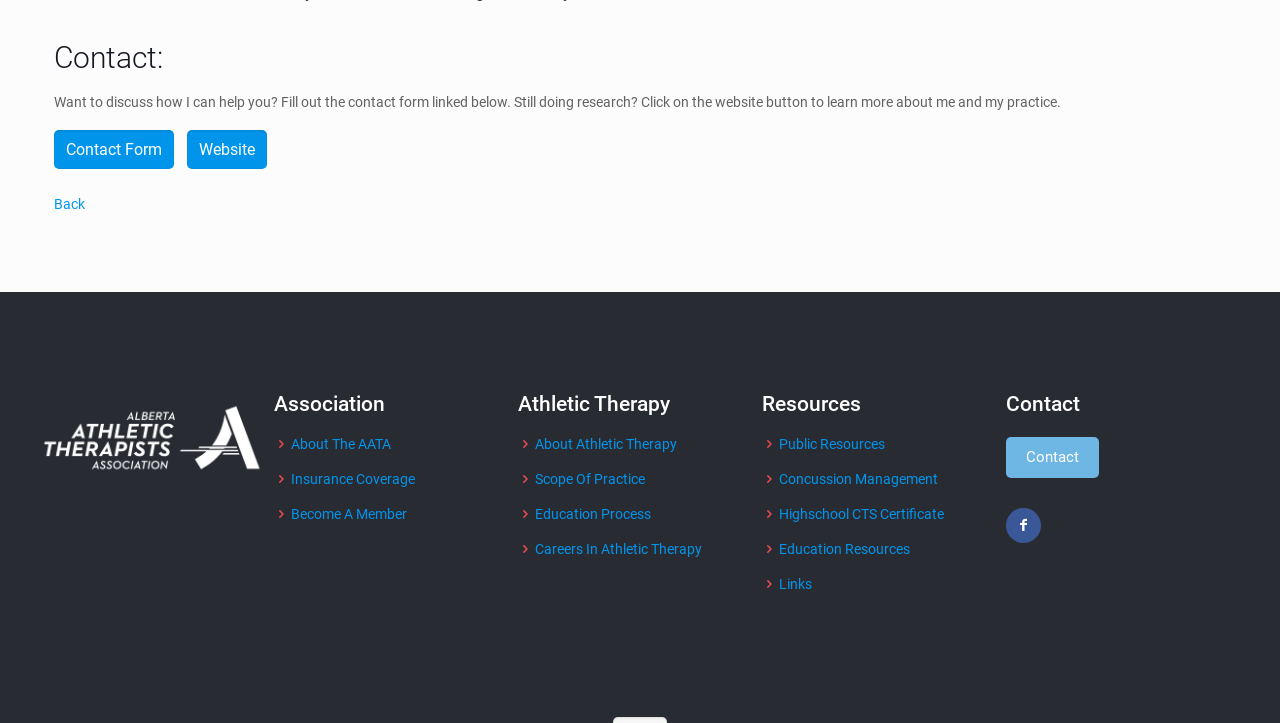Provide the bounding box coordinates of the area you need to click to execute the following instruction: "Go to About The AATA".

[0.227, 0.603, 0.305, 0.625]